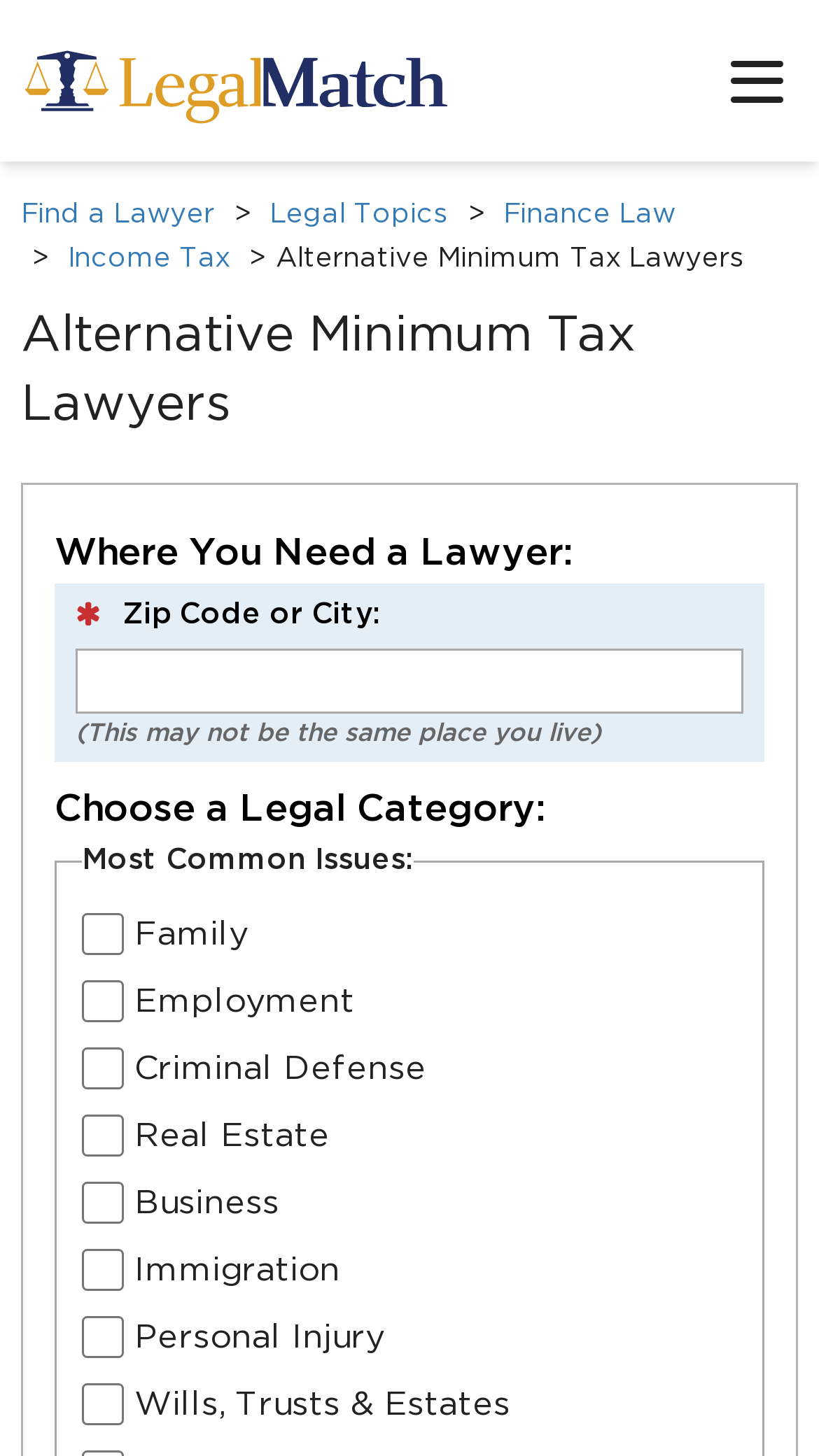Given the element description: "Finance Law", predict the bounding box coordinates of the UI element it refers to, using four float numbers between 0 and 1, i.e., [left, top, right, bottom].

[0.615, 0.138, 0.825, 0.157]